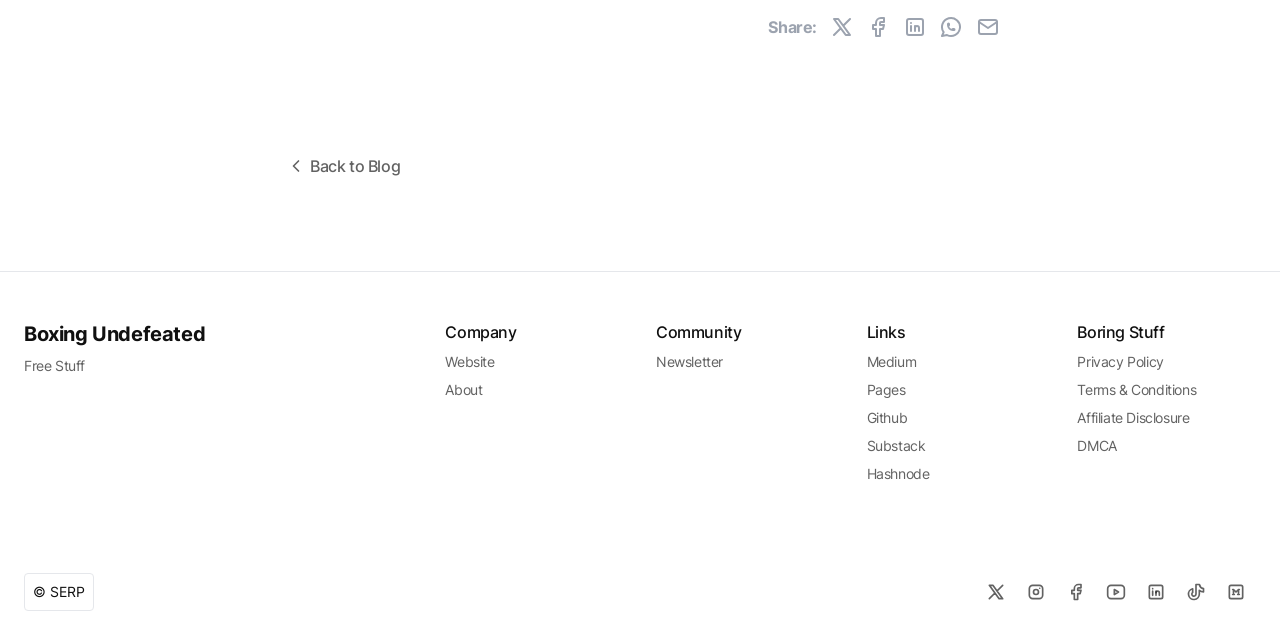Please specify the bounding box coordinates of the clickable region to carry out the following instruction: "Visit Boxing Undefeated". The coordinates should be four float numbers between 0 and 1, in the format [left, top, right, bottom].

[0.019, 0.497, 0.16, 0.54]